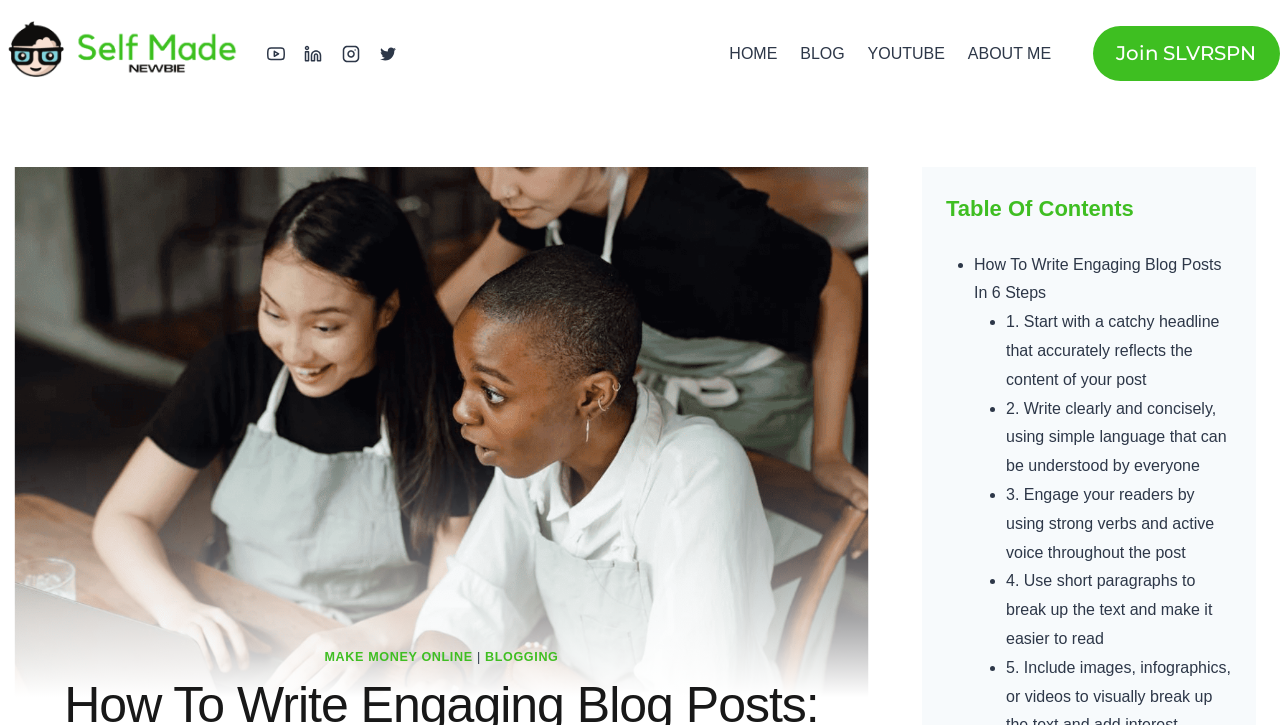Identify the bounding box coordinates of the clickable region required to complete the instruction: "Go to YouTube channel". The coordinates should be given as four float numbers within the range of 0 and 1, i.e., [left, top, right, bottom].

[0.202, 0.049, 0.23, 0.099]